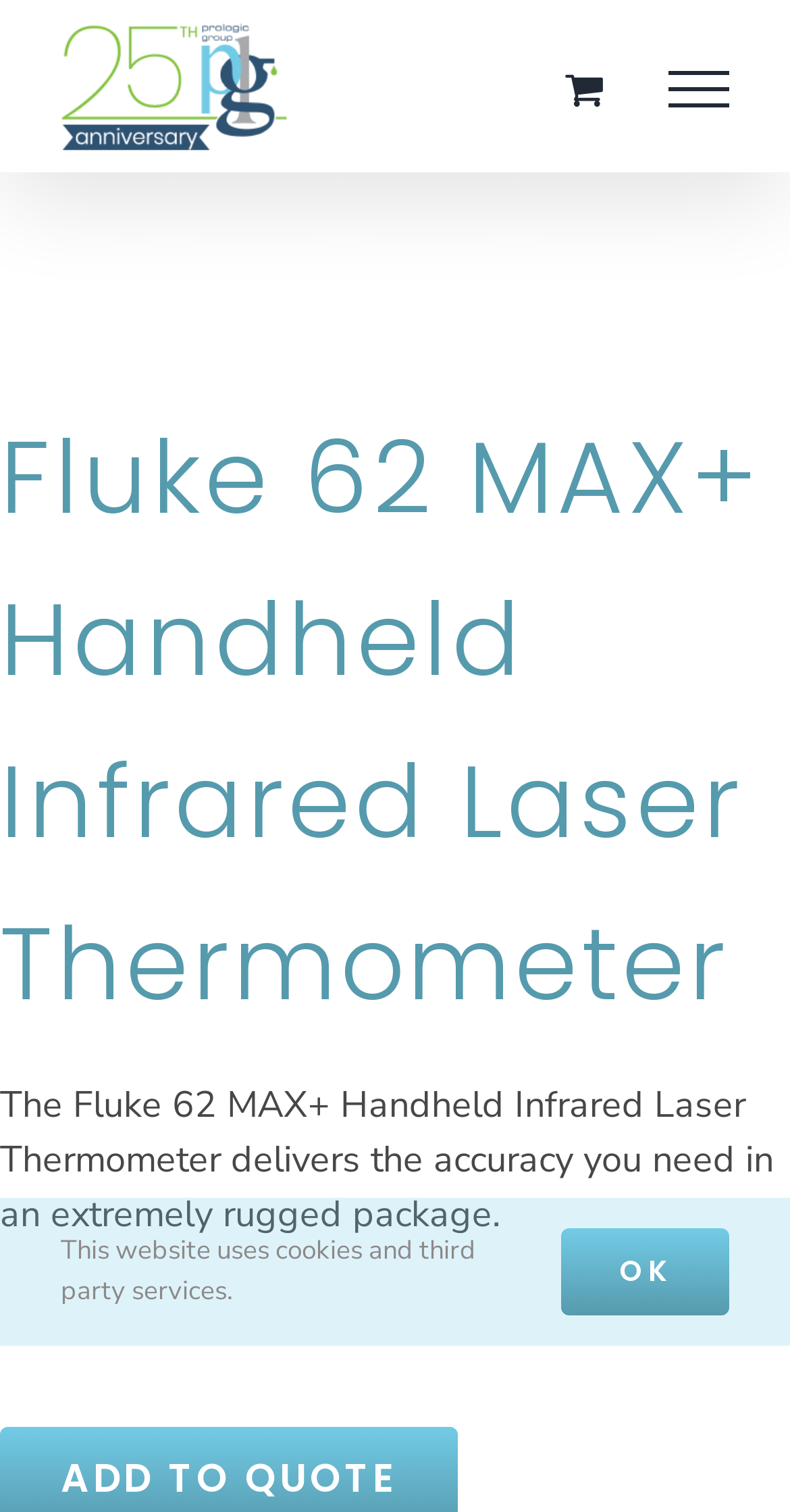Determine the bounding box for the UI element that matches this description: "aria-label="Toggle Menu"".

[0.805, 0.047, 0.964, 0.071]